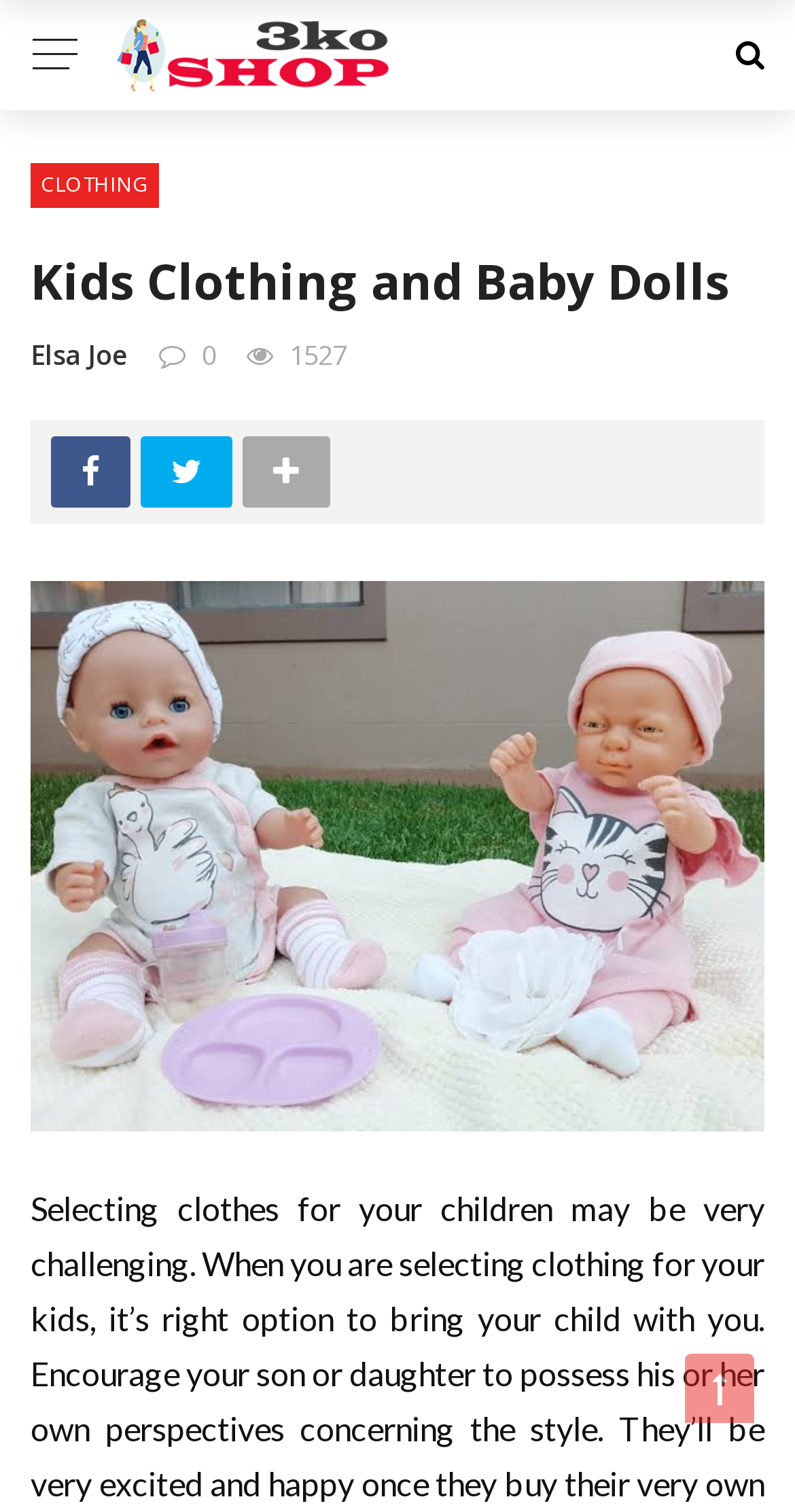Provide a brief response to the question below using a single word or phrase: 
What is the logo of the website?

Logo